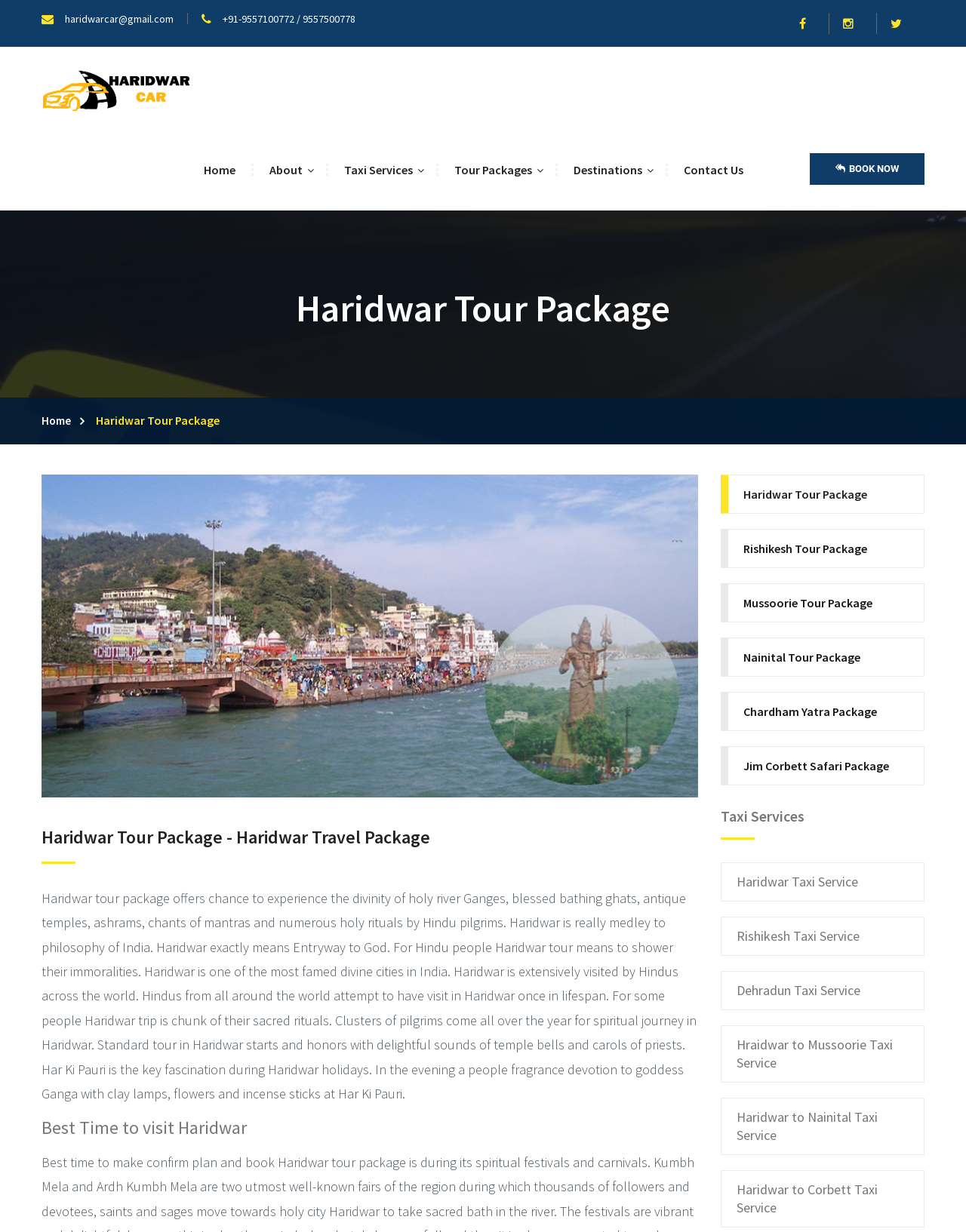Identify the bounding box of the HTML element described here: "Destinations". Provide the coordinates as four float numbers between 0 and 1: [left, top, right, bottom].

[0.574, 0.105, 0.688, 0.171]